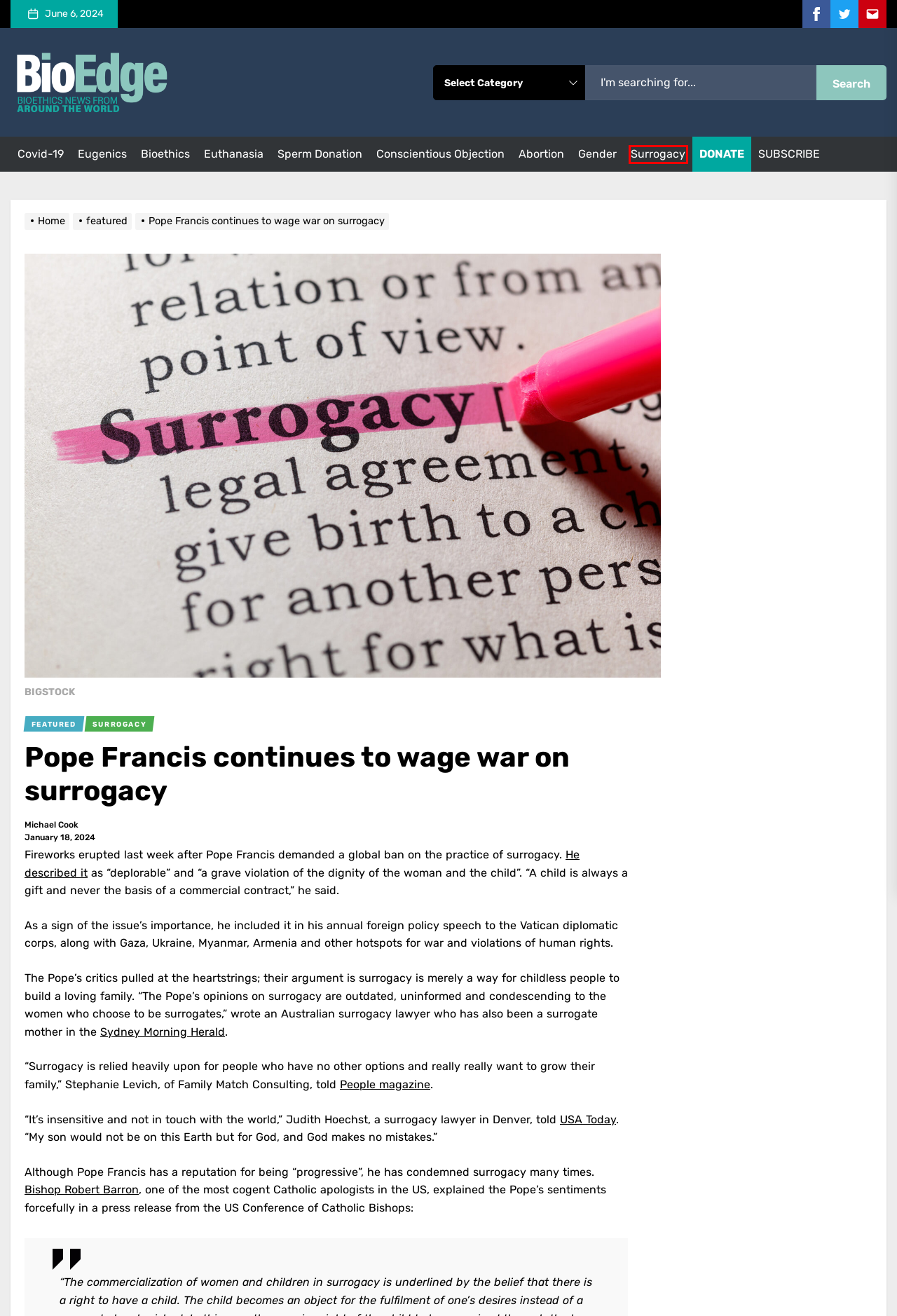You are given a webpage screenshot where a red bounding box highlights an element. Determine the most fitting webpage description for the new page that loads after clicking the element within the red bounding box. Here are the candidates:
A. surrogacy Archives - BioEdge
B. To members of the Diplomatic Corps accredited to the Holy See (8 January 2024) | Francis
C. eugenics Archives - BioEdge
D. Help defend human life and dignity - BioEdge
E. BioEdge is under construction
F. Subscribe - BioEdge
G. Pope Francis Pushes for Surrogacy Ban, Experts Say That’s Dangerous
H. abortion Archives - BioEdge

A